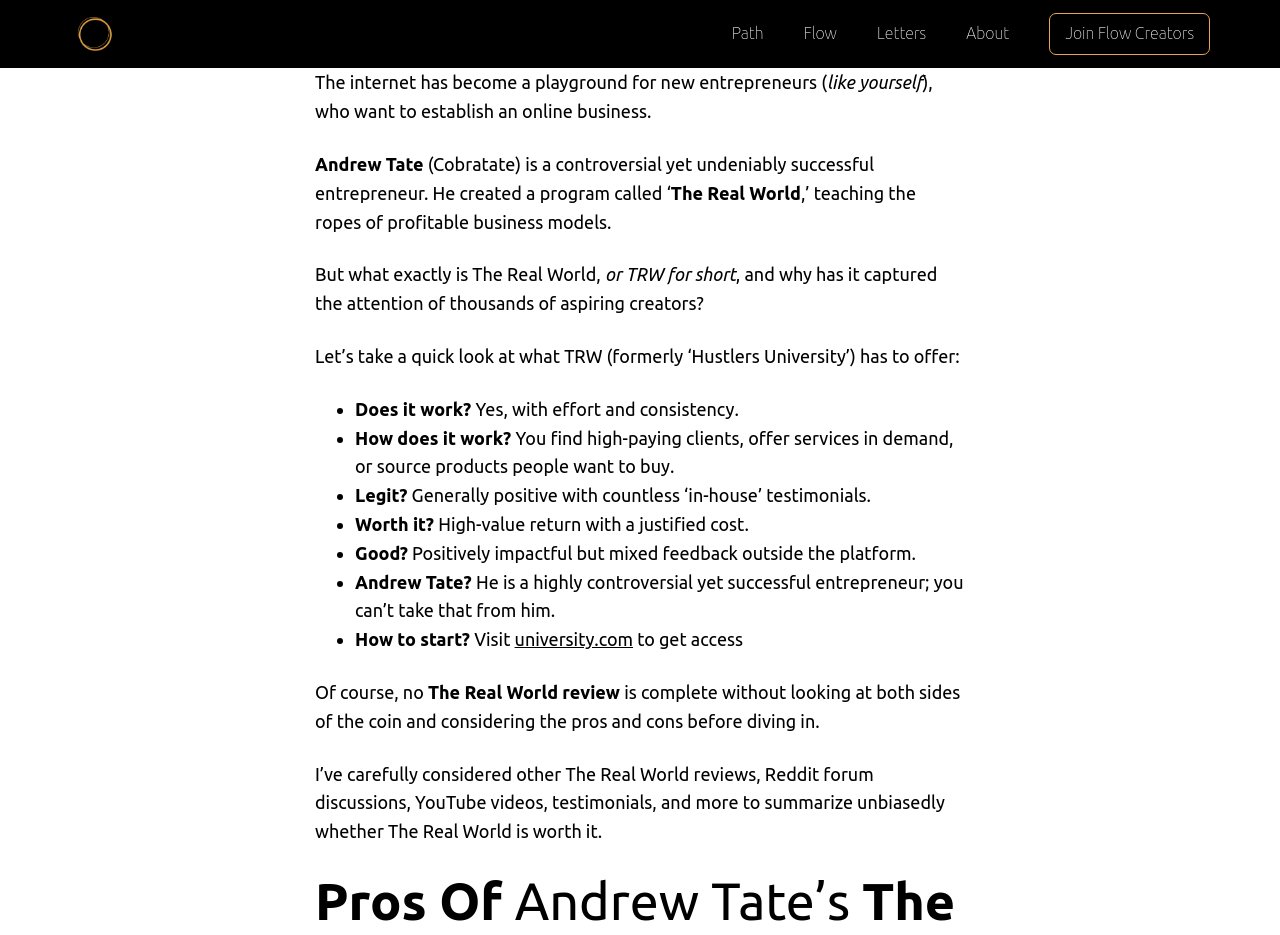From the webpage screenshot, identify the region described by Join Flow Creators. Provide the bounding box coordinates as (top-left x, top-left y, bottom-right x, bottom-right y), with each value being a floating point number between 0 and 1.

[0.82, 0.014, 0.945, 0.059]